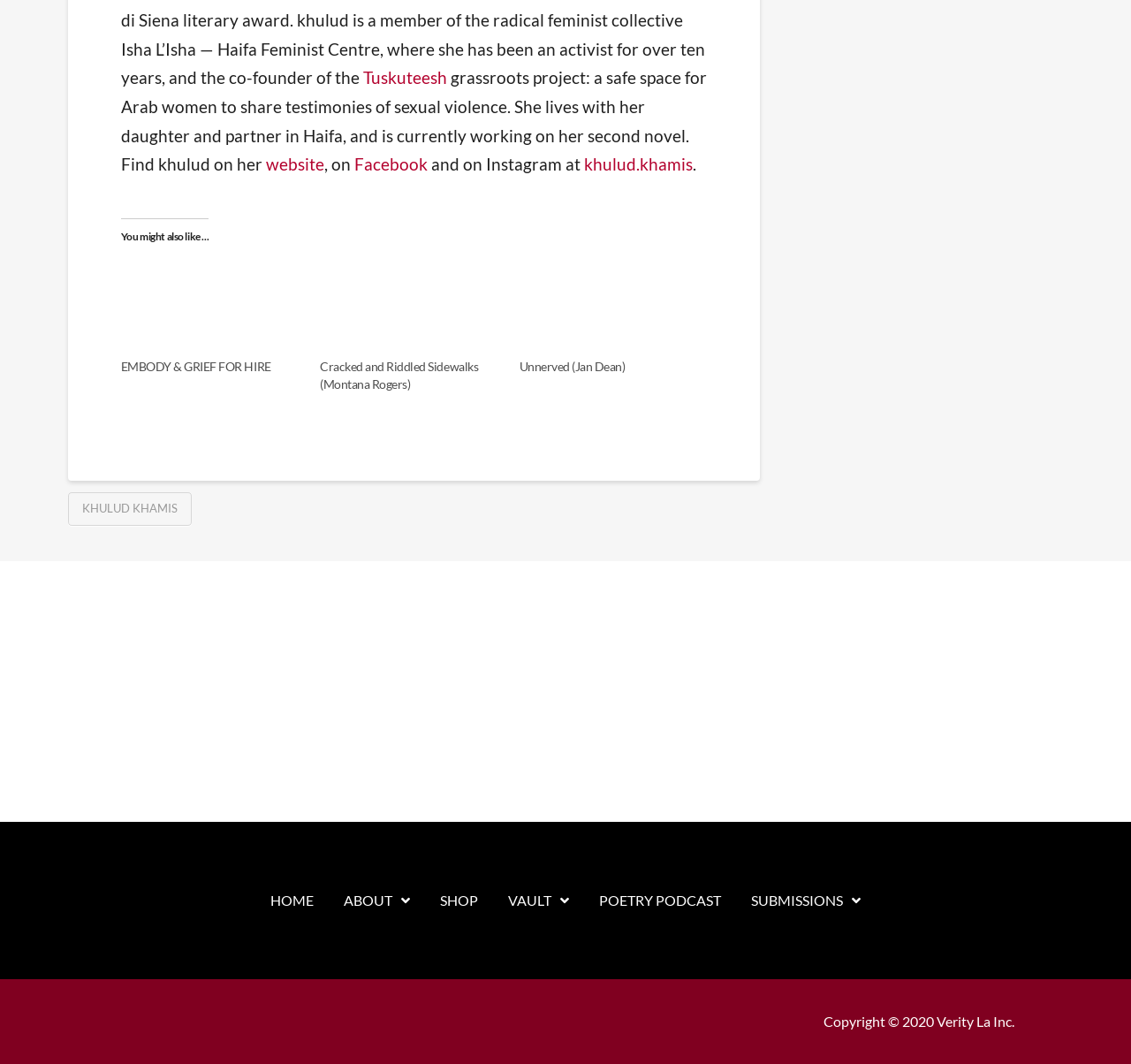Locate the bounding box coordinates of the UI element described by: "Poetry Podcast". The bounding box coordinates should consist of four float numbers between 0 and 1, i.e., [left, top, right, bottom].

[0.516, 0.826, 0.651, 0.867]